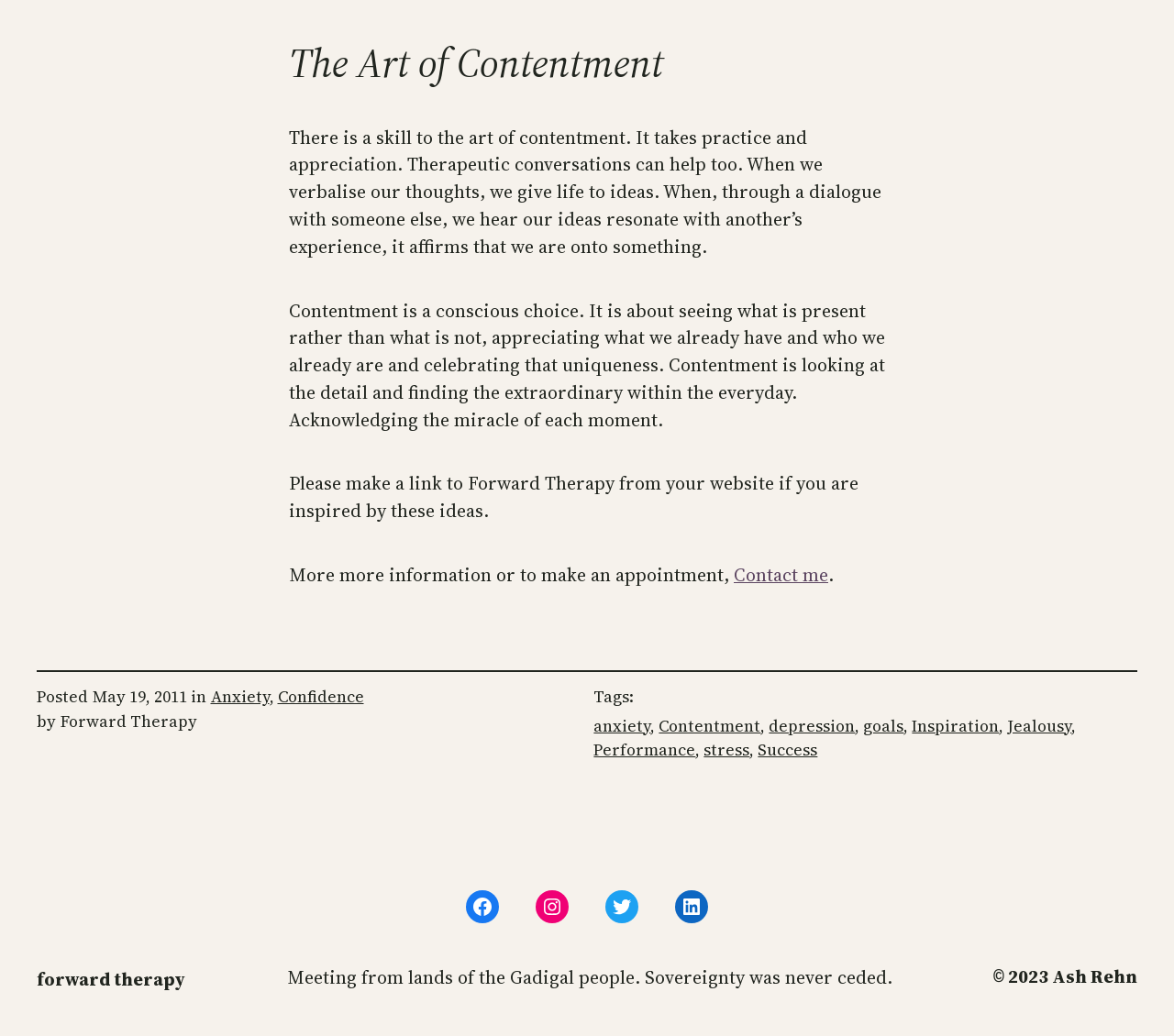Please determine the bounding box coordinates of the element's region to click in order to carry out the following instruction: "Explore the 'Contentment' tag". The coordinates should be four float numbers between 0 and 1, i.e., [left, top, right, bottom].

[0.561, 0.69, 0.648, 0.711]